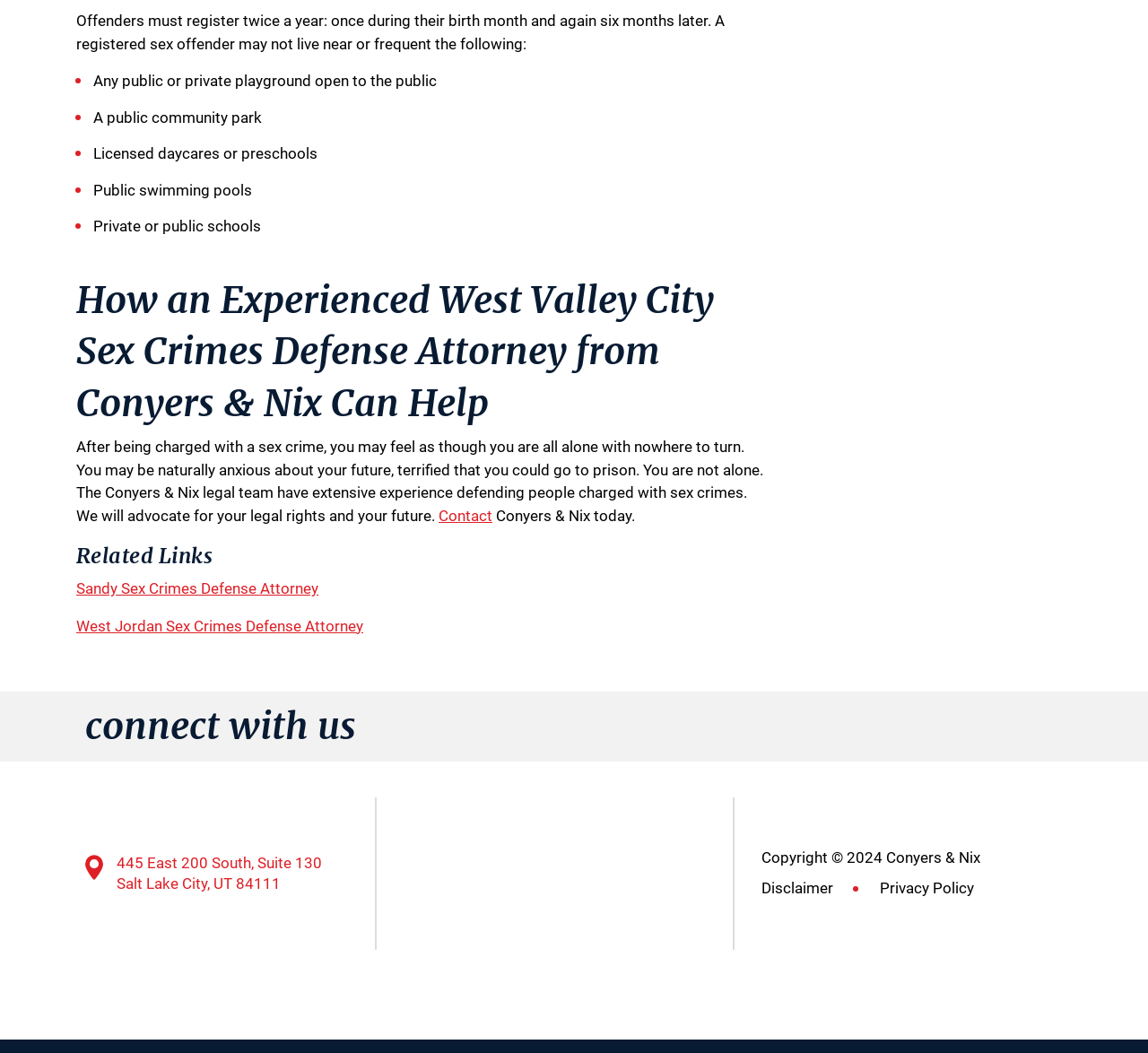Identify the bounding box coordinates of the area you need to click to perform the following instruction: "View Disclaimer".

[0.663, 0.825, 0.726, 0.854]